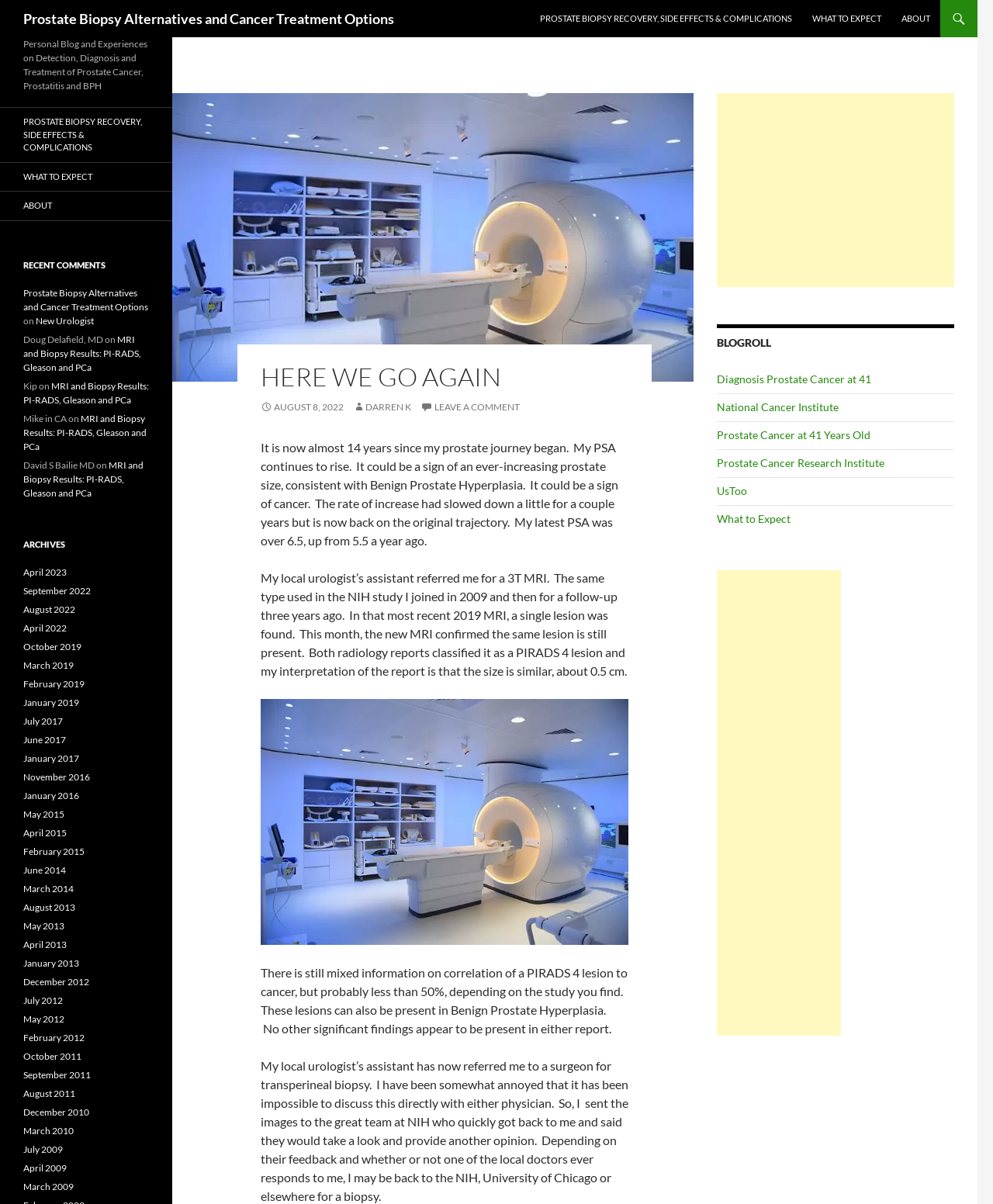Locate the bounding box coordinates of the element that should be clicked to execute the following instruction: "Click on 'ABOUT'".

[0.898, 0.0, 0.946, 0.031]